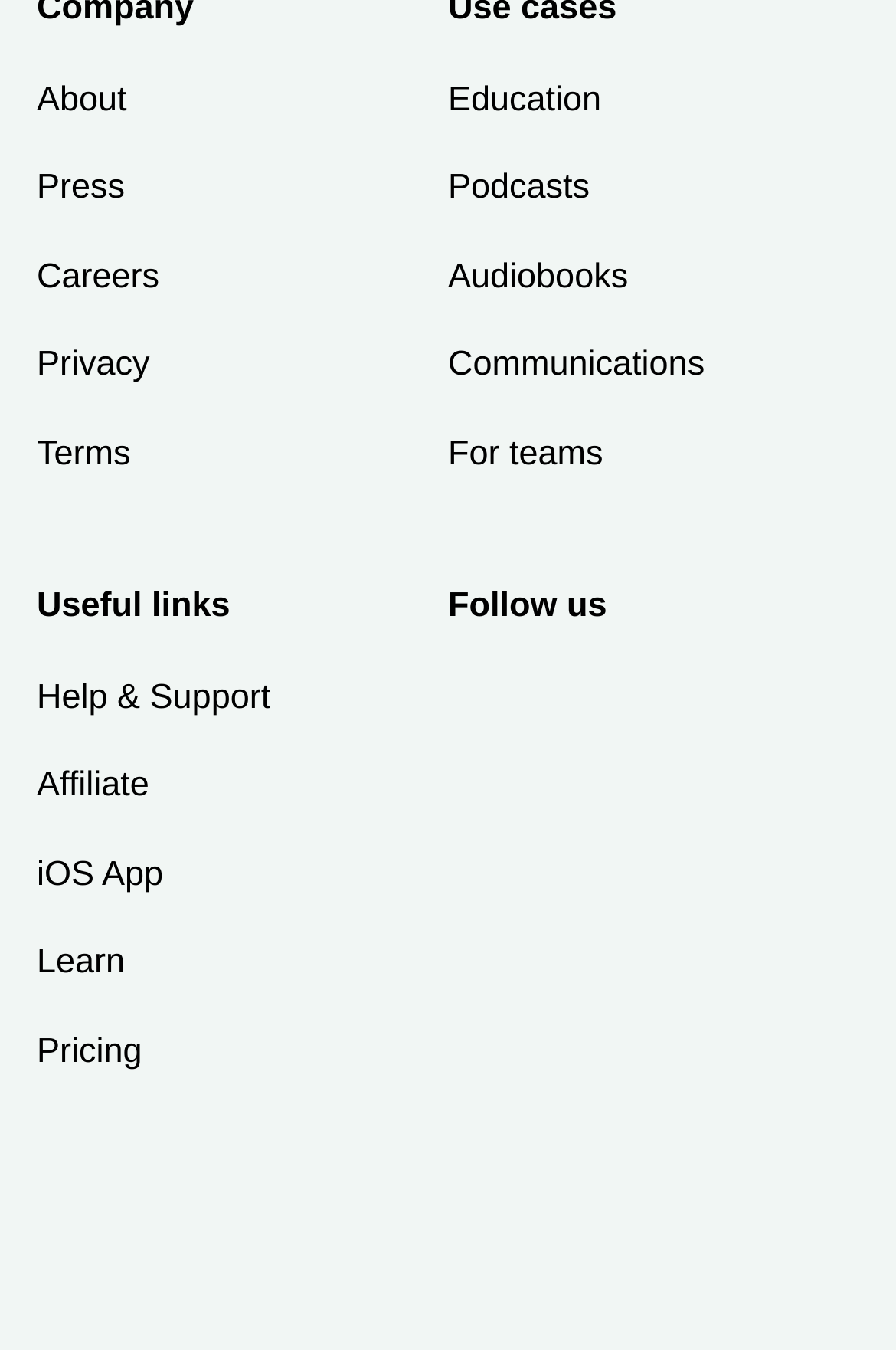How many social media links are there?
Look at the image and provide a short answer using one word or a phrase.

5